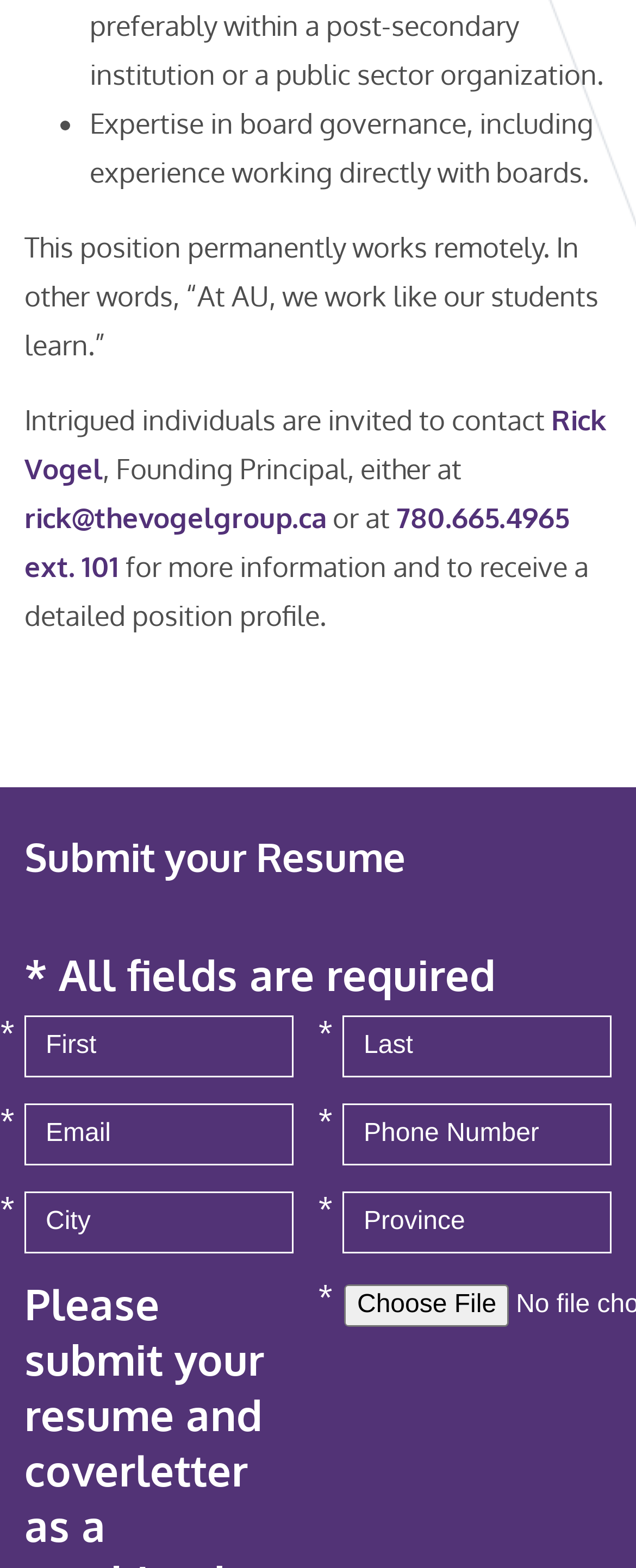Find the bounding box coordinates for the area you need to click to carry out the instruction: "Click the 'Choose File' button". The coordinates should be four float numbers between 0 and 1, indicated as [left, top, right, bottom].

[0.541, 0.82, 0.801, 0.847]